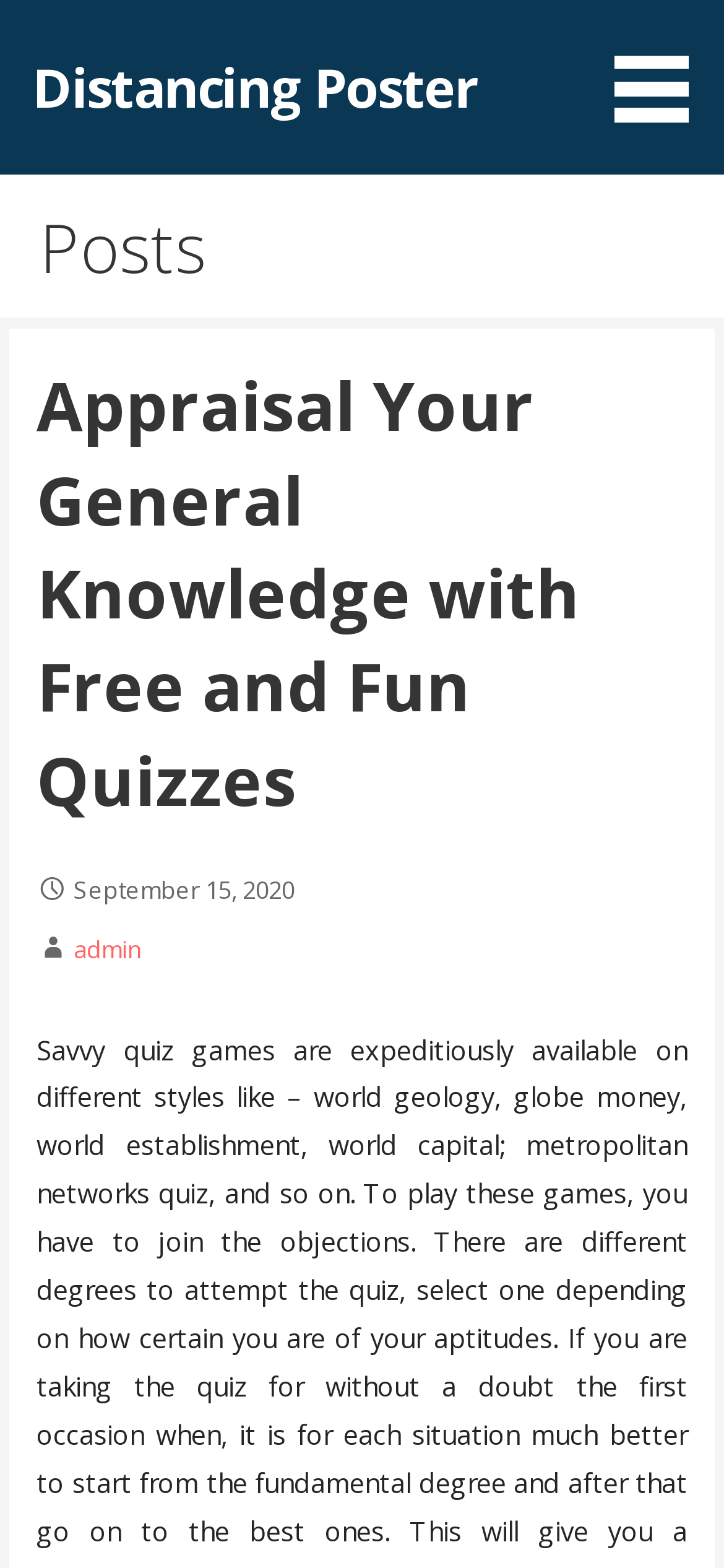Extract the bounding box coordinates for the HTML element that matches this description: "admin". The coordinates should be four float numbers between 0 and 1, i.e., [left, top, right, bottom].

[0.102, 0.595, 0.197, 0.616]